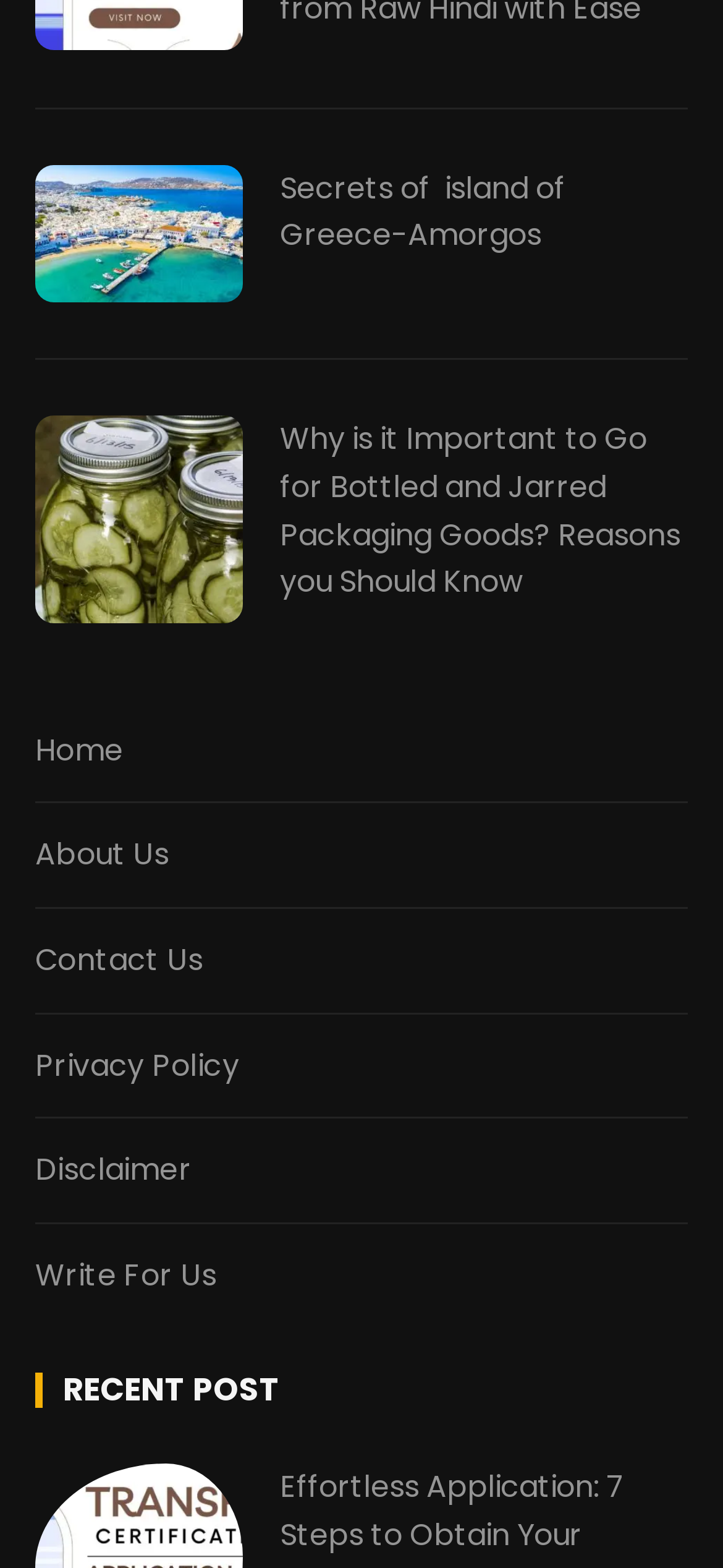Select the bounding box coordinates of the element I need to click to carry out the following instruction: "read about Secrets of island of Greece-Amorgos".

[0.048, 0.105, 0.336, 0.193]